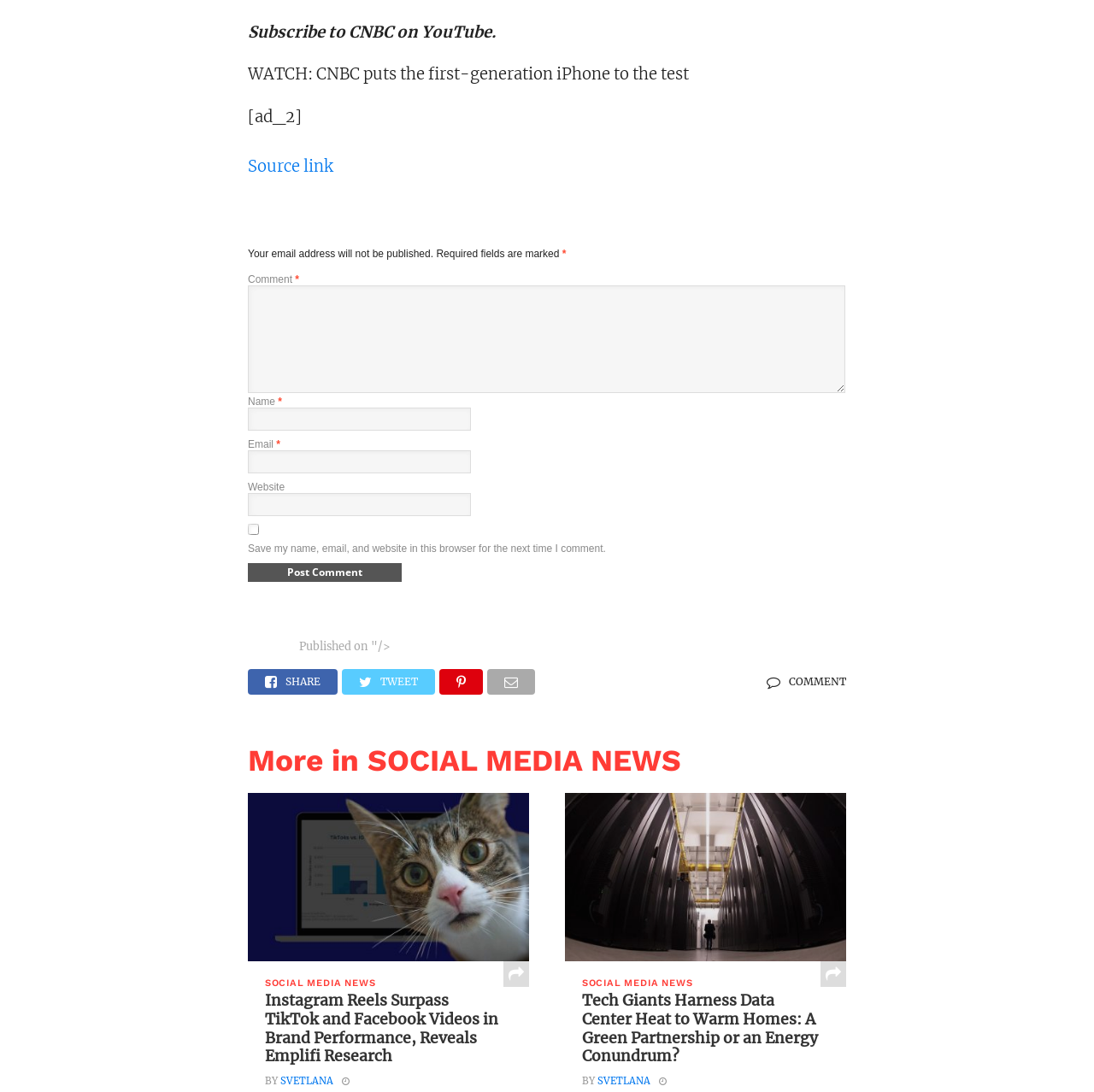Identify the bounding box coordinates for the region to click in order to carry out this instruction: "Visit the 'proidei.com instagram reels 1912' link". Provide the coordinates using four float numbers between 0 and 1, formatted as [left, top, right, bottom].

[0.227, 0.726, 0.484, 0.88]